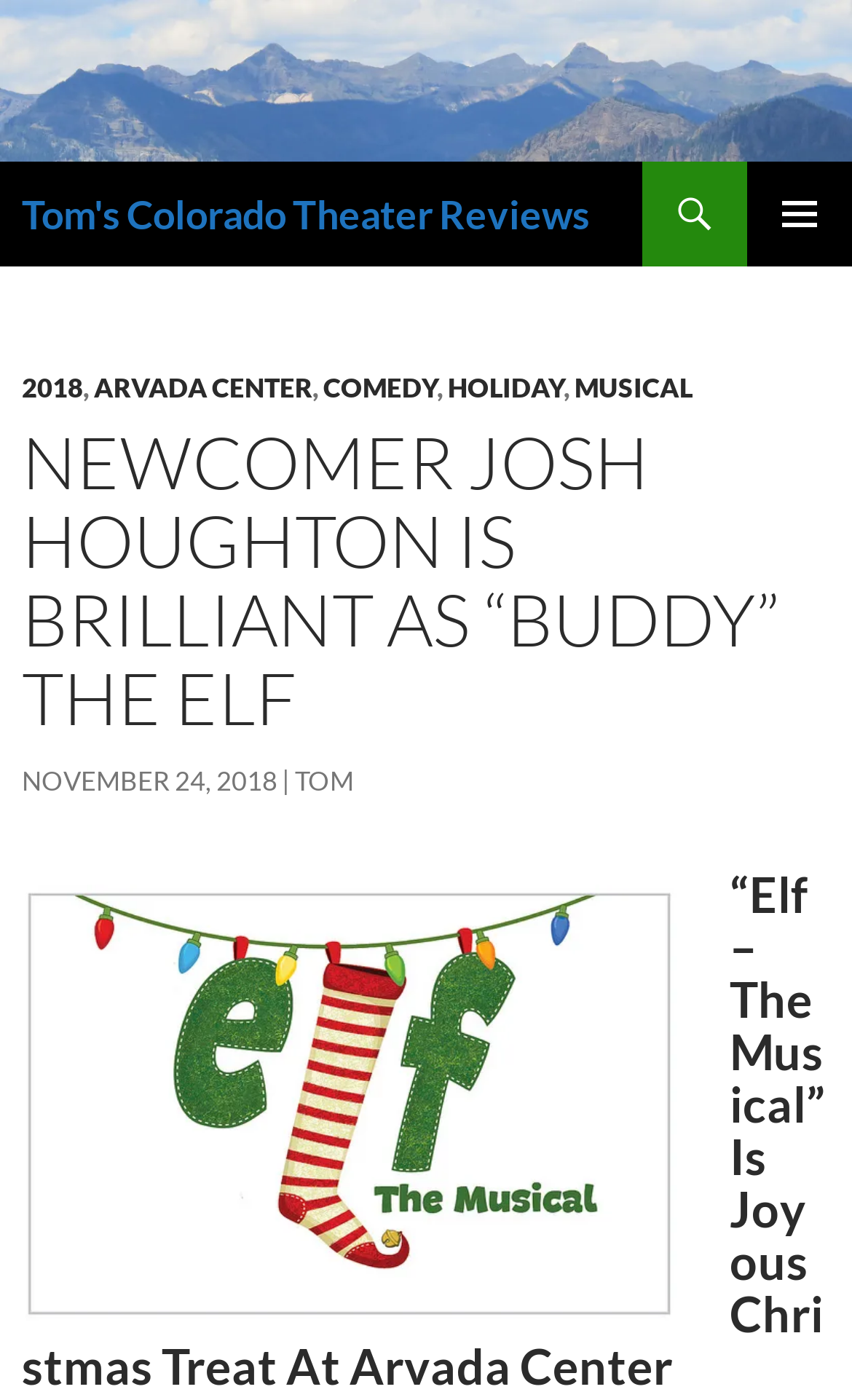Determine the main heading text of the webpage.

Tom's Colorado Theater Reviews